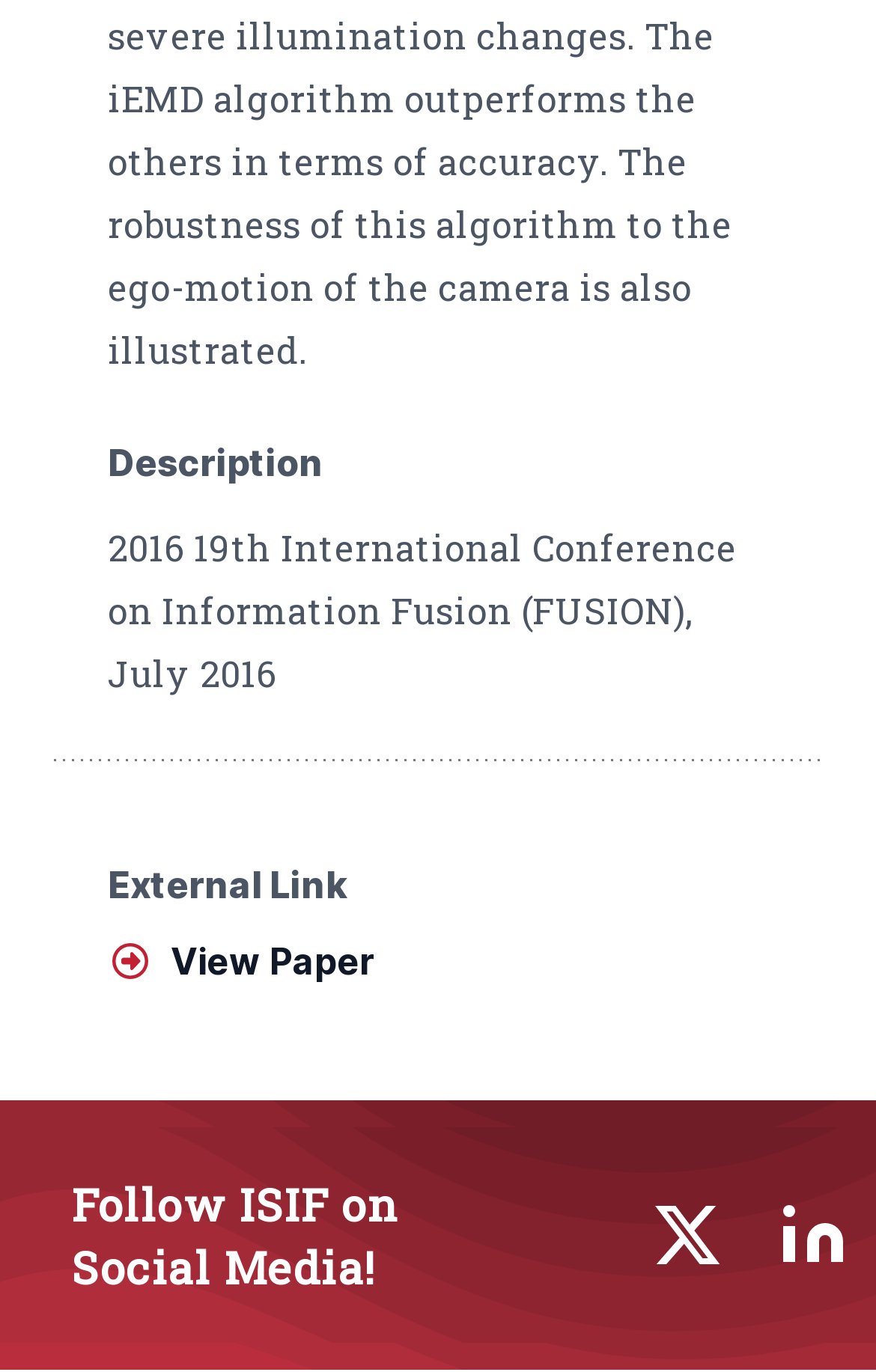How many social media platforms are mentioned?
Respond to the question with a single word or phrase according to the image.

2